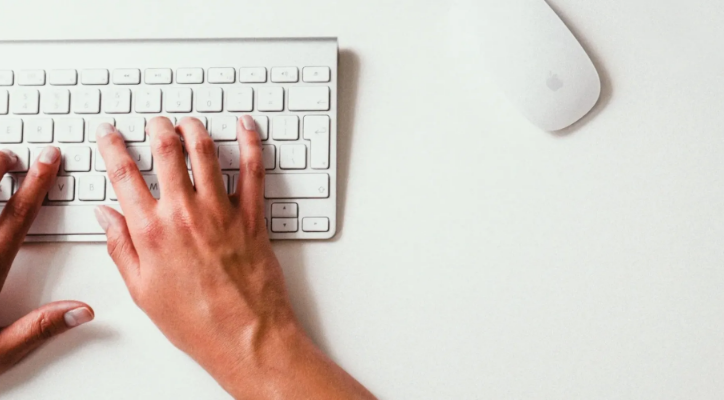What is the condition of the nails on the hand?
Use the image to give a comprehensive and detailed response to the question.

The caption describes the hand as having 'well-manicured nails', implying that the nails are neatly trimmed and well-groomed.